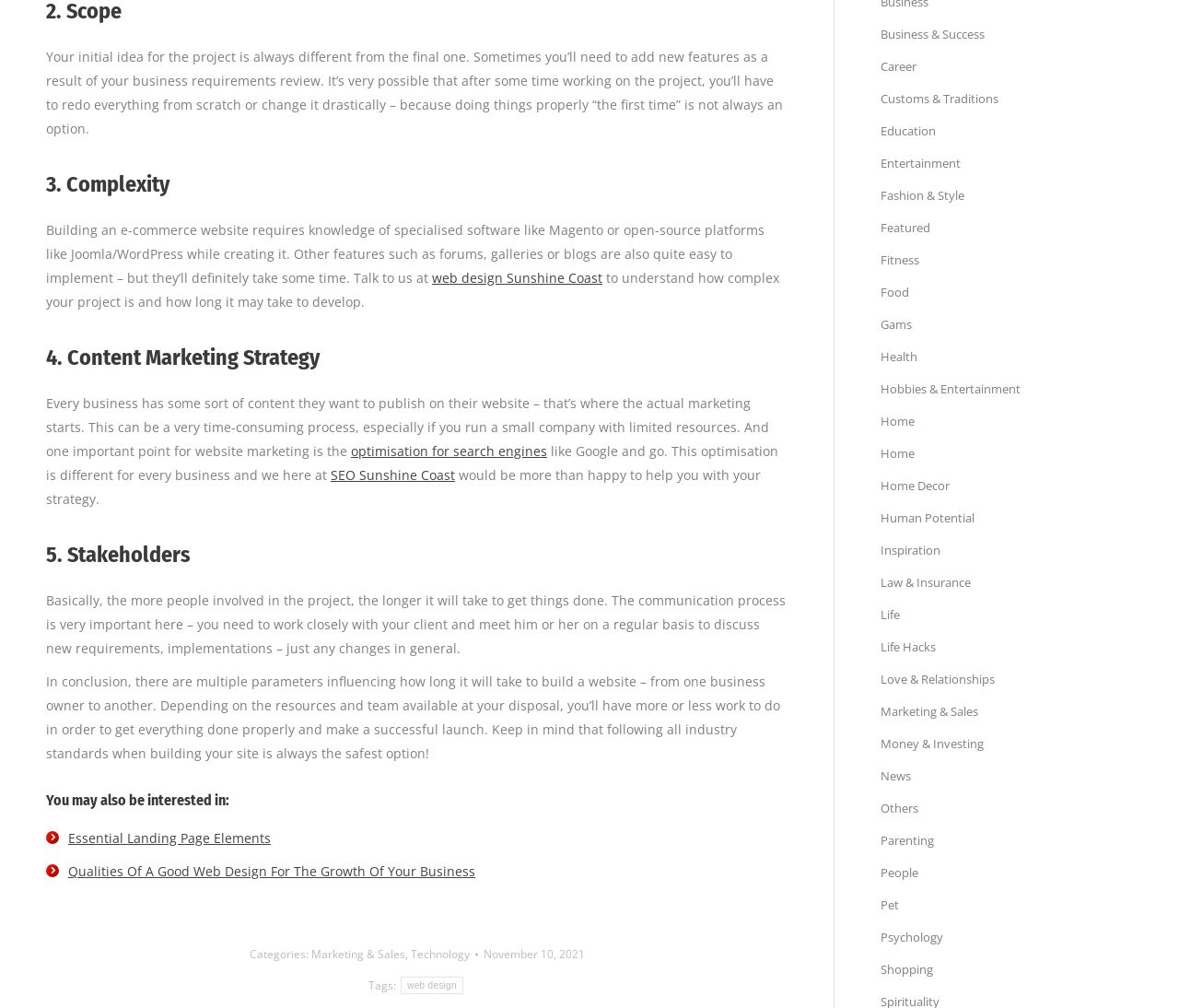Find the bounding box coordinates corresponding to the UI element with the description: "Marketing & Sales". The coordinates should be formatted as [left, top, right, bottom], with values as floats between 0 and 1.

[0.747, 0.697, 0.83, 0.714]